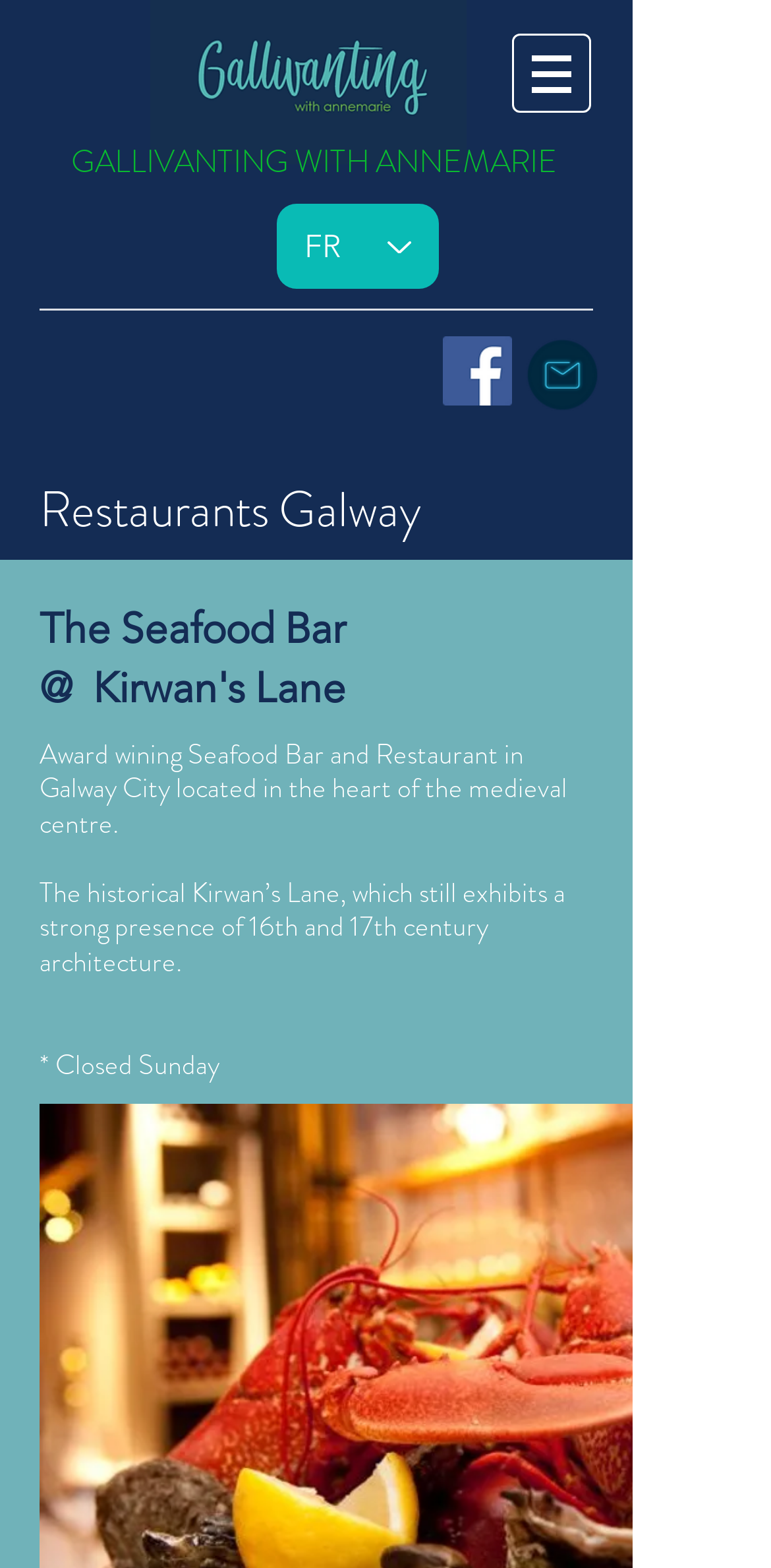What is the name of the seafood bar?
Give a detailed response to the question by analyzing the screenshot.

I found the answer by looking at the StaticText element with the text 'The Seafood Bar' which is a child of the image element with bounding box coordinates [0.679, 0.215, 0.779, 0.264]. This element is likely to be a title or a name of a restaurant or a bar.